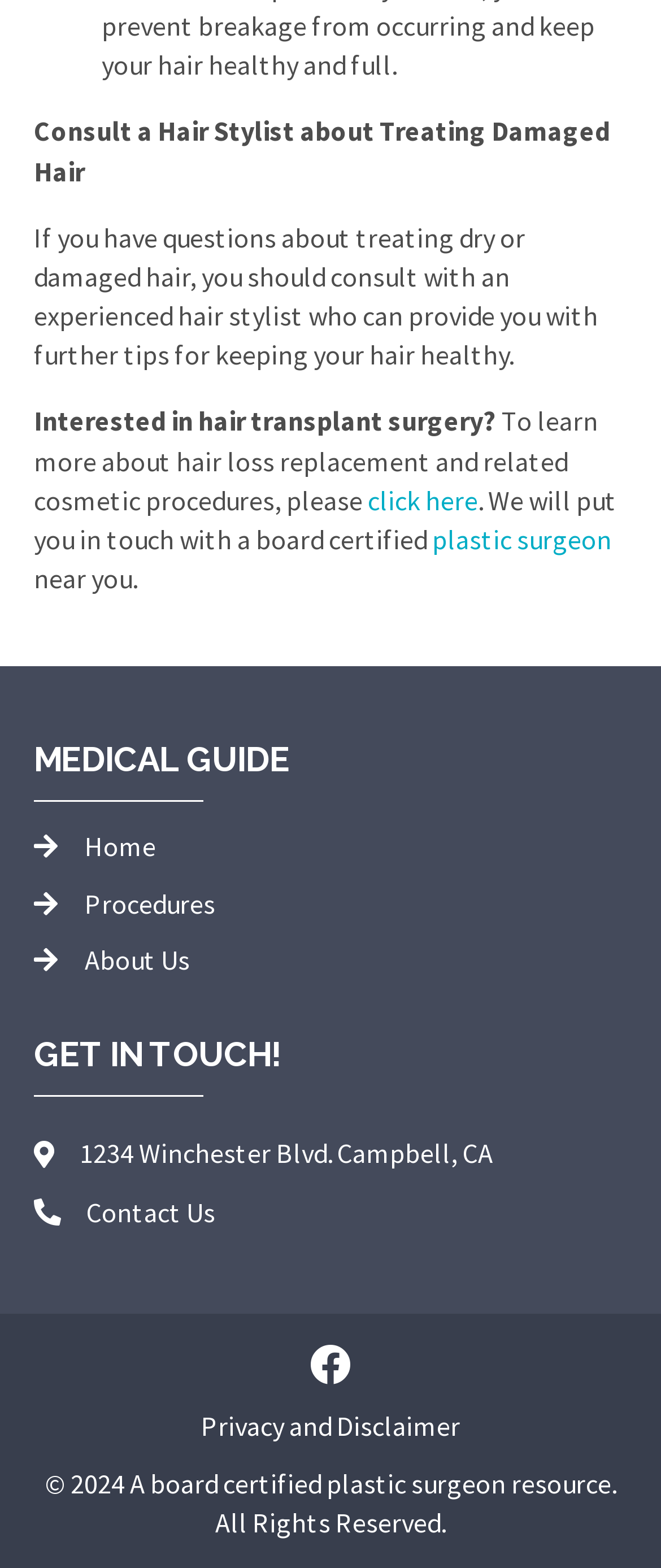Locate the bounding box coordinates of the clickable part needed for the task: "go to the medical guide".

[0.051, 0.528, 0.949, 0.553]